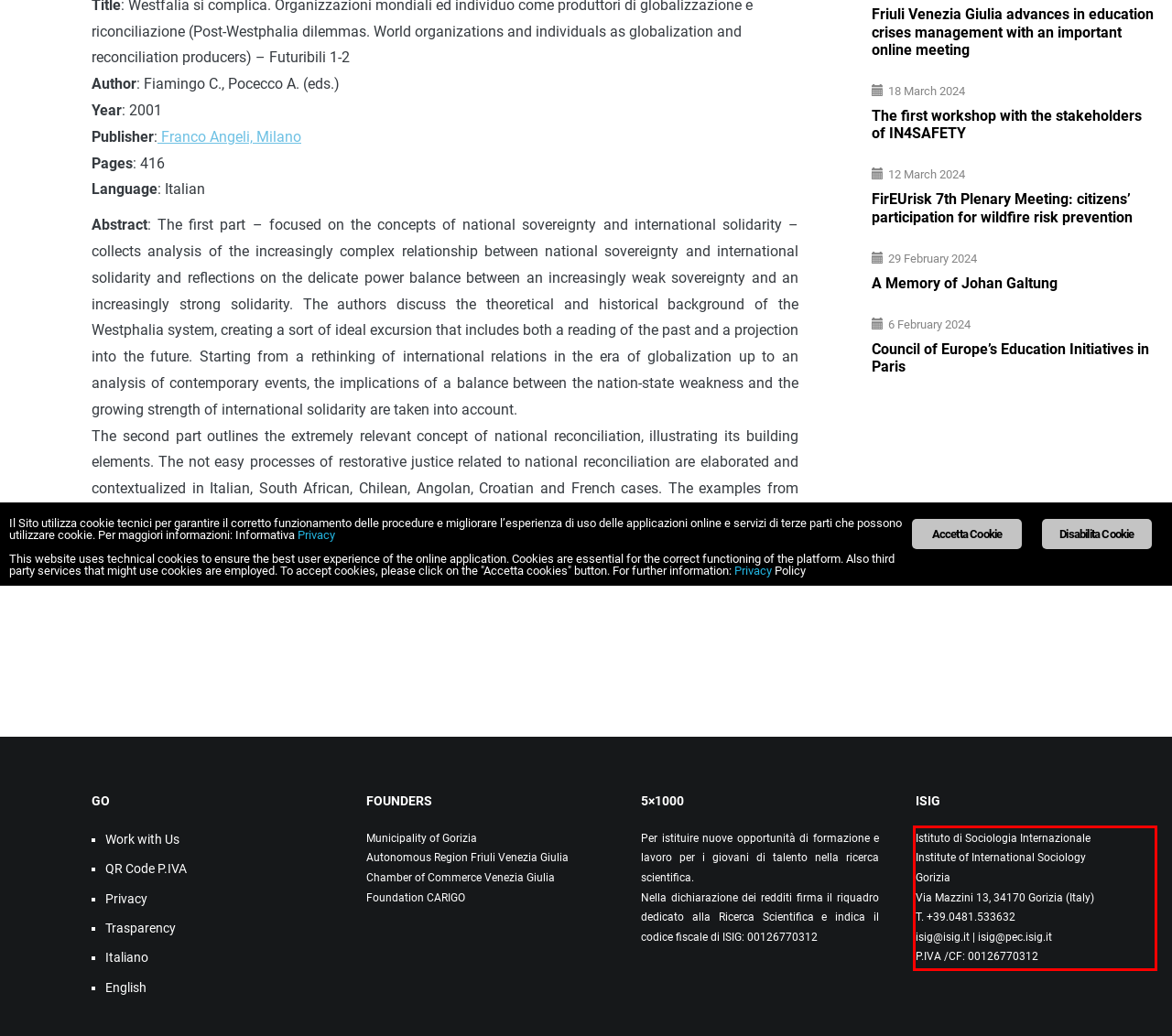Using the provided screenshot of a webpage, recognize the text inside the red rectangle bounding box by performing OCR.

Istituto di Sociologia Internazionale Institute of International Sociology Gorizia Via Mazzini 13, 34170 Gorizia (Italy) T. +39.0481.533632 isig@isig.it | isig@pec.isig.it P.IVA /CF: 00126770312